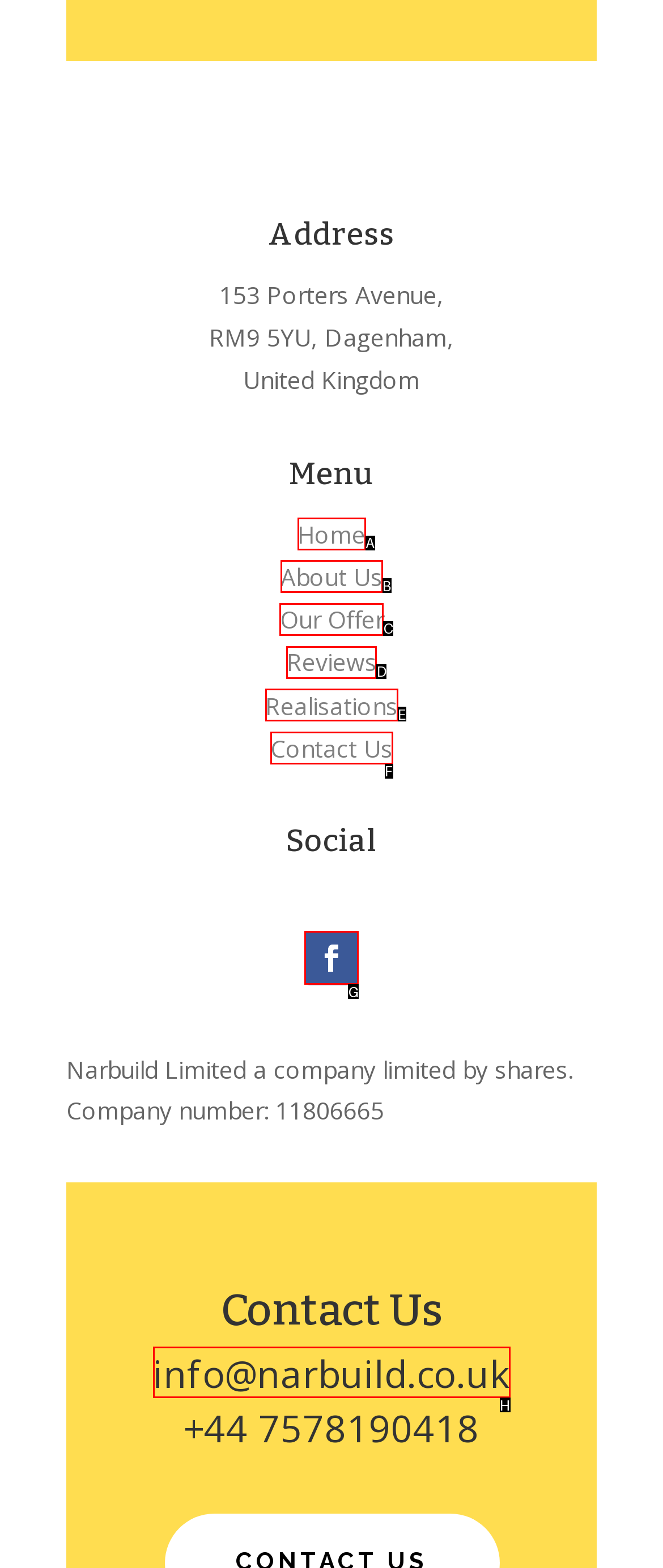Which option should you click on to fulfill this task: Check Facebook page? Answer with the letter of the correct choice.

G